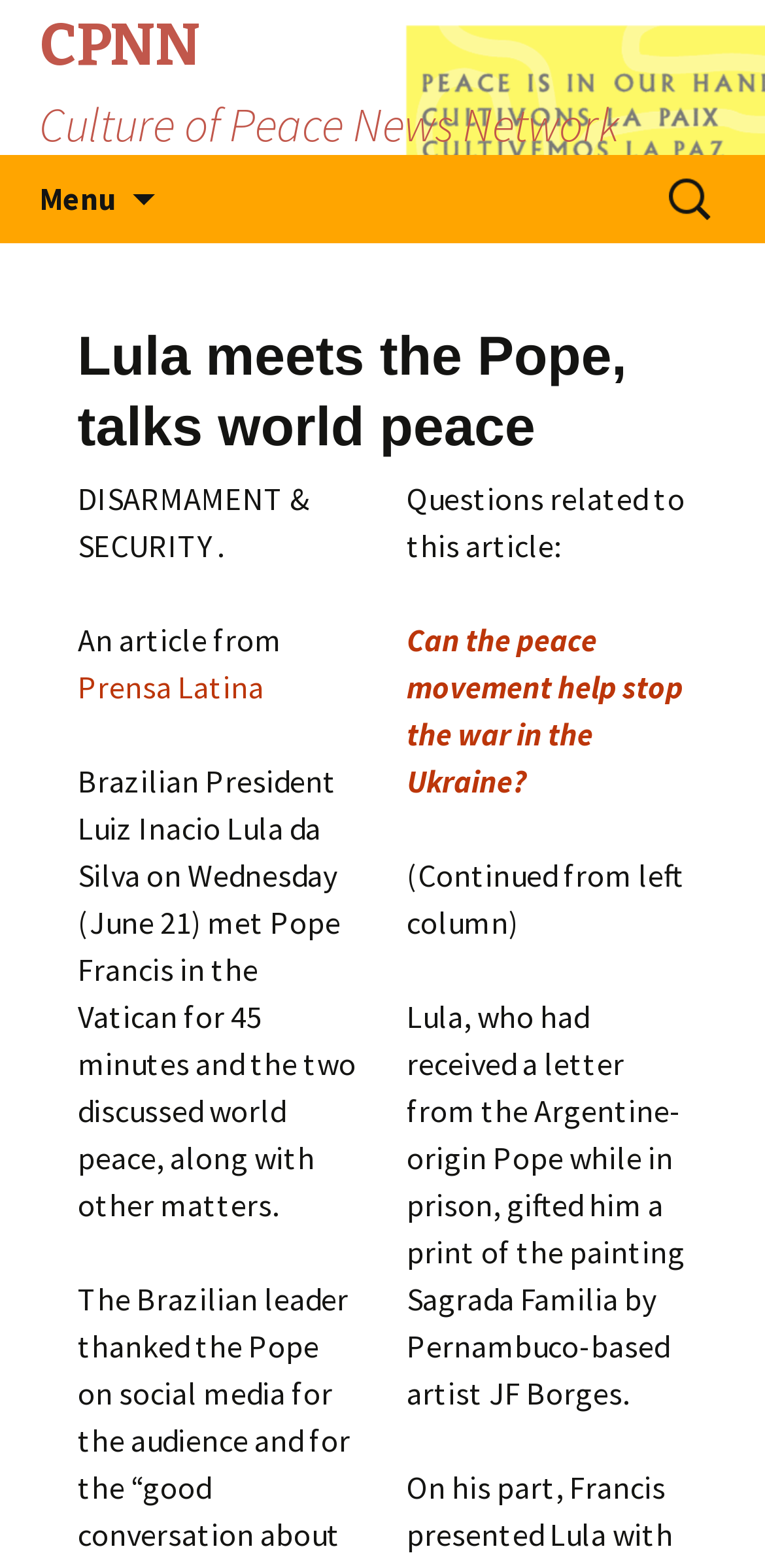What is the name of the news network?
Provide a detailed and well-explained answer to the question.

The website's header indicates that it belongs to the CPNN Culture of Peace News Network, which is a news network that publishes articles on various topics, including disarmament and security.